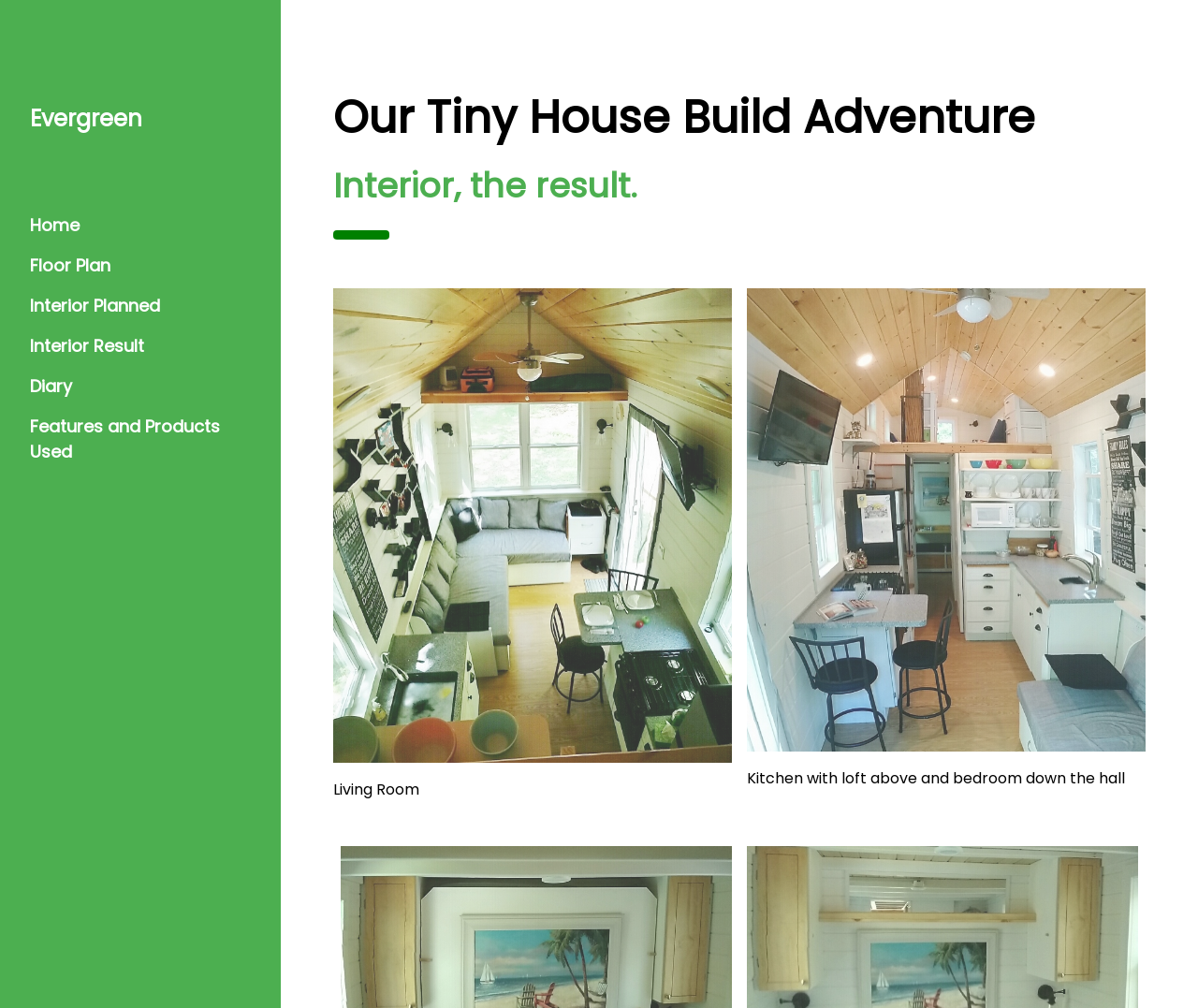Identify the bounding box coordinates for the UI element described as: "Features and Products Used".

[0.012, 0.403, 0.222, 0.468]